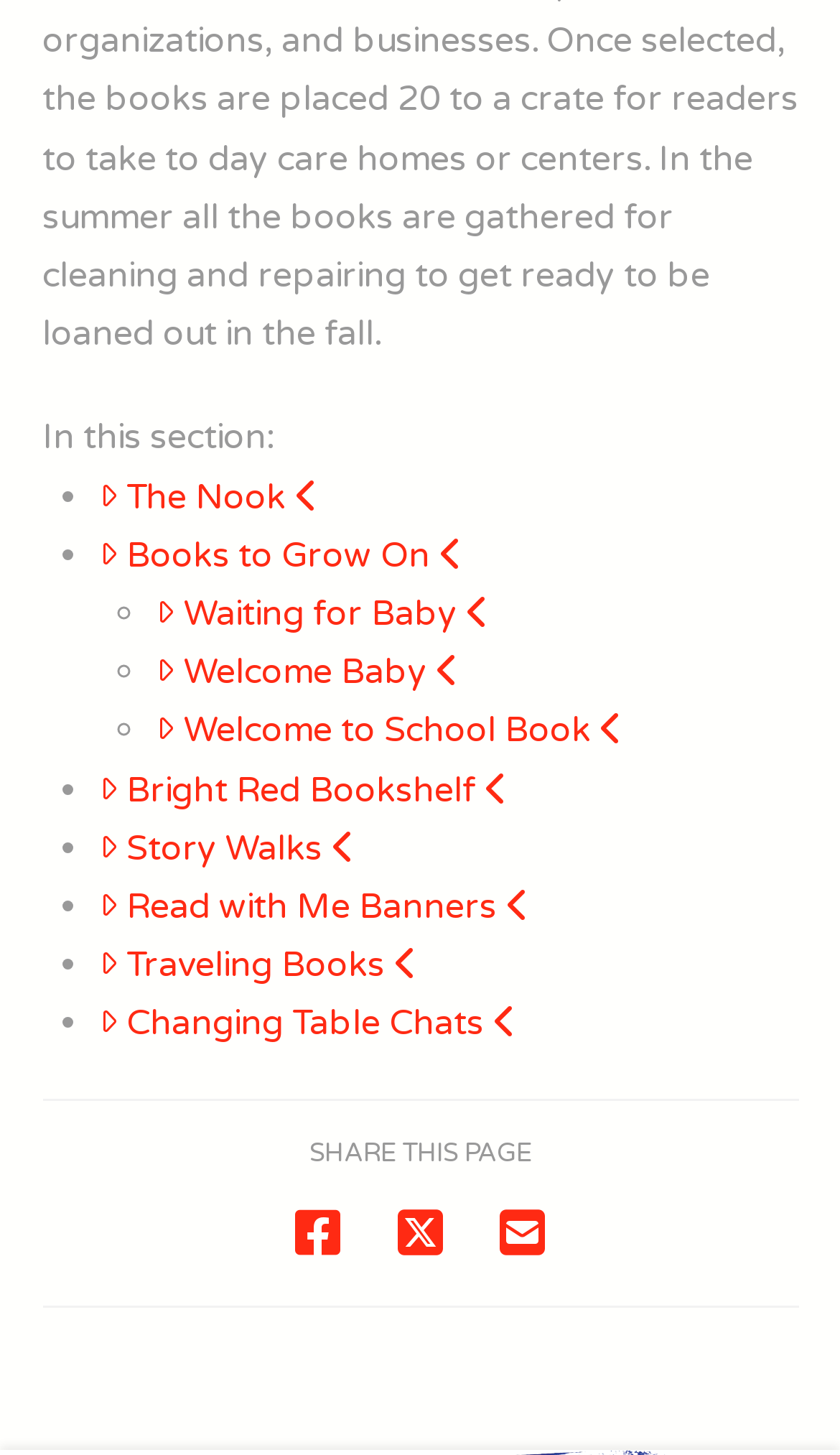Respond with a single word or phrase for the following question: 
What is the first item in the list?

The Nook